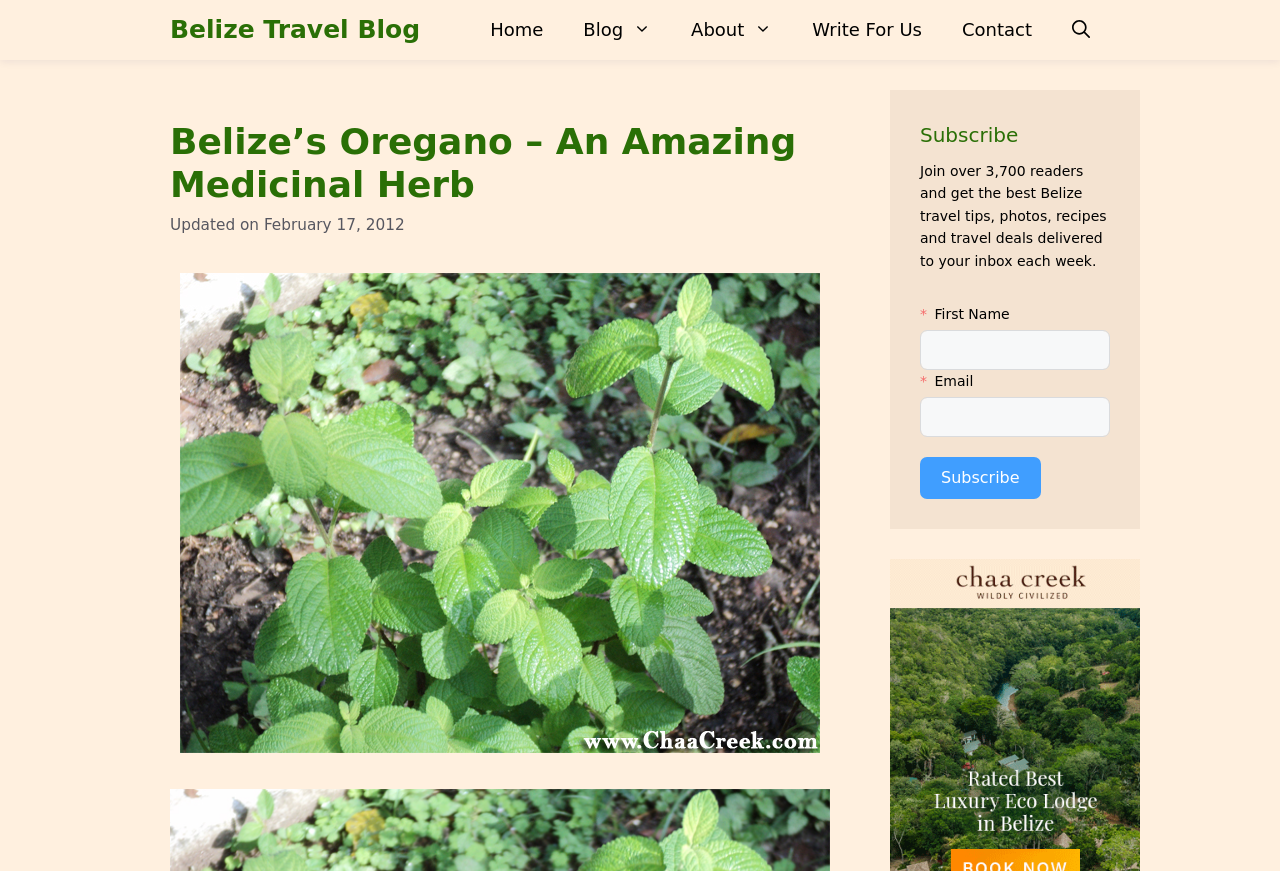Locate the bounding box coordinates of the area where you should click to accomplish the instruction: "Click on the 'Home' link".

[0.367, 0.0, 0.44, 0.069]